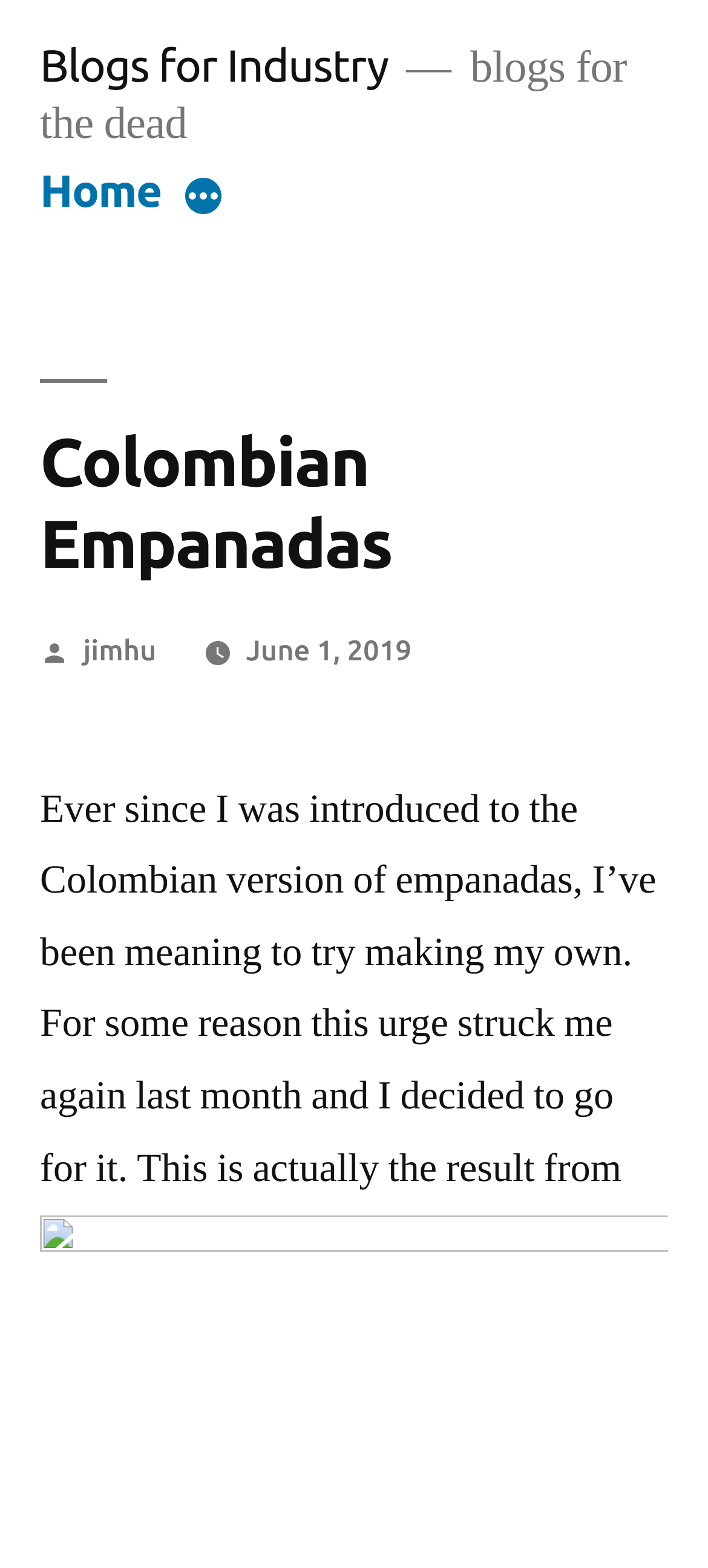Using the description: "Home", identify the bounding box of the corresponding UI element in the screenshot.

[0.056, 0.106, 0.228, 0.138]